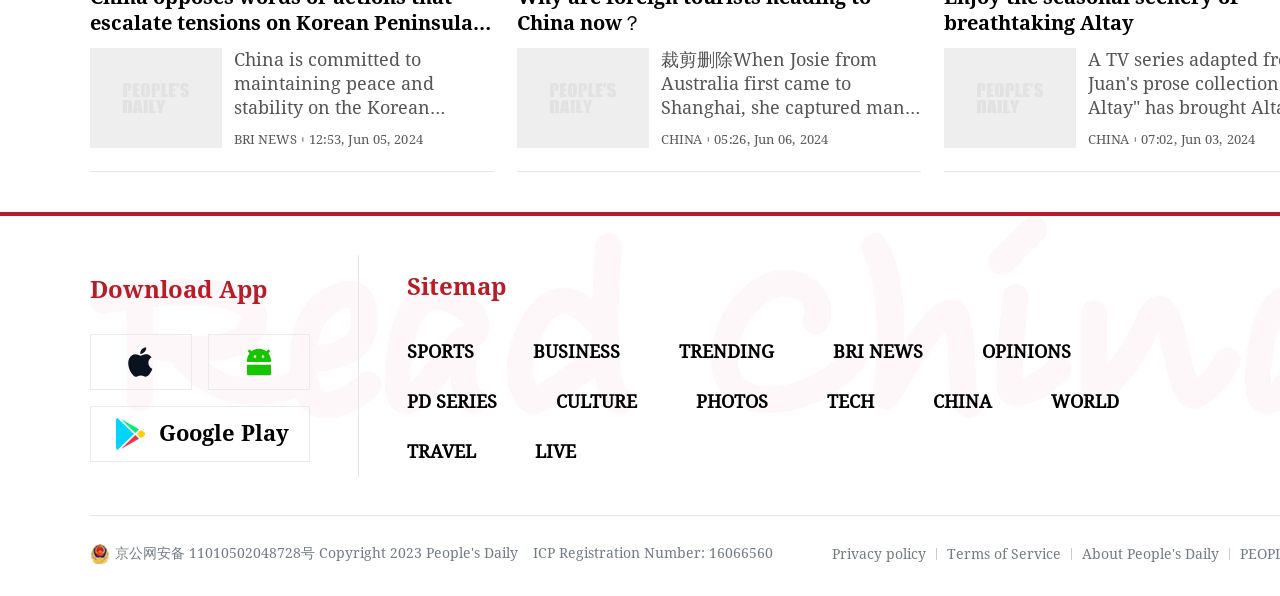Locate the bounding box coordinates of the element's region that should be clicked to carry out the following instruction: "Read trending news". The coordinates need to be four float numbers between 0 and 1, i.e., [left, top, right, bottom].

[0.53, 0.571, 0.605, 0.607]